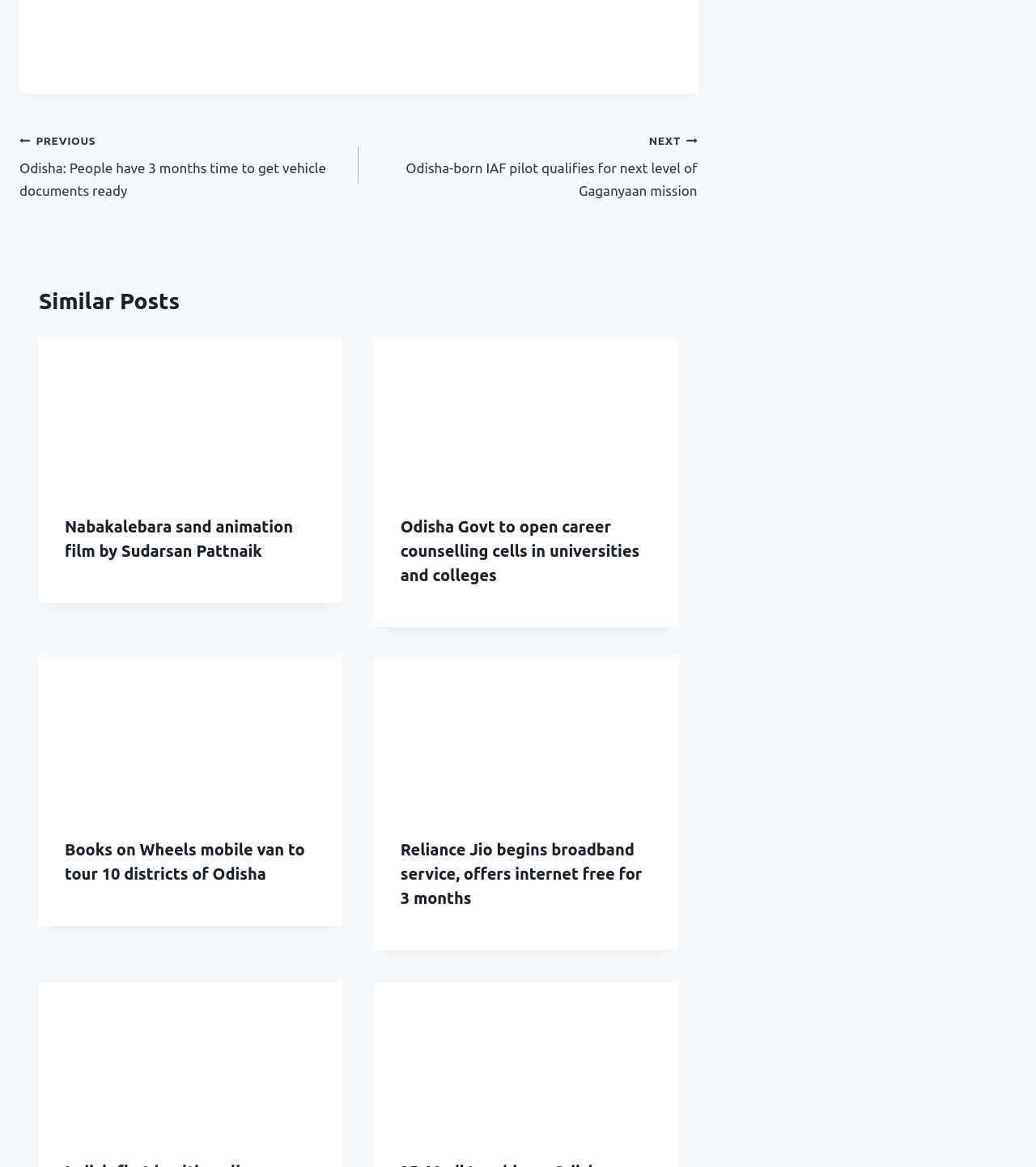Pinpoint the bounding box coordinates for the area that should be clicked to perform the following instruction: "Click on the 'Post Comment' button".

None